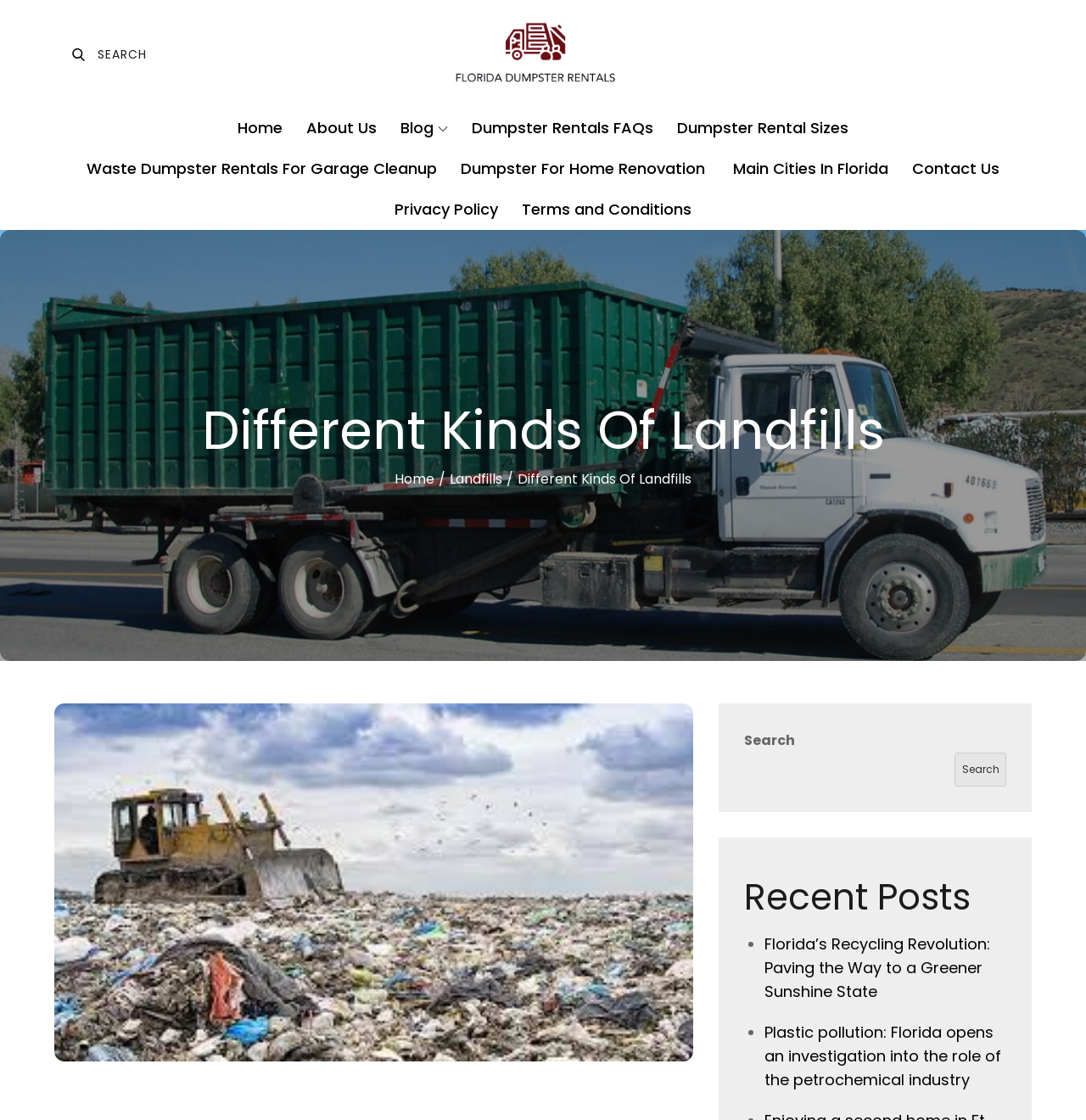Please specify the bounding box coordinates for the clickable region that will help you carry out the instruction: "Learn about Different Kinds Of Landfills".

[0.062, 0.357, 0.938, 0.413]